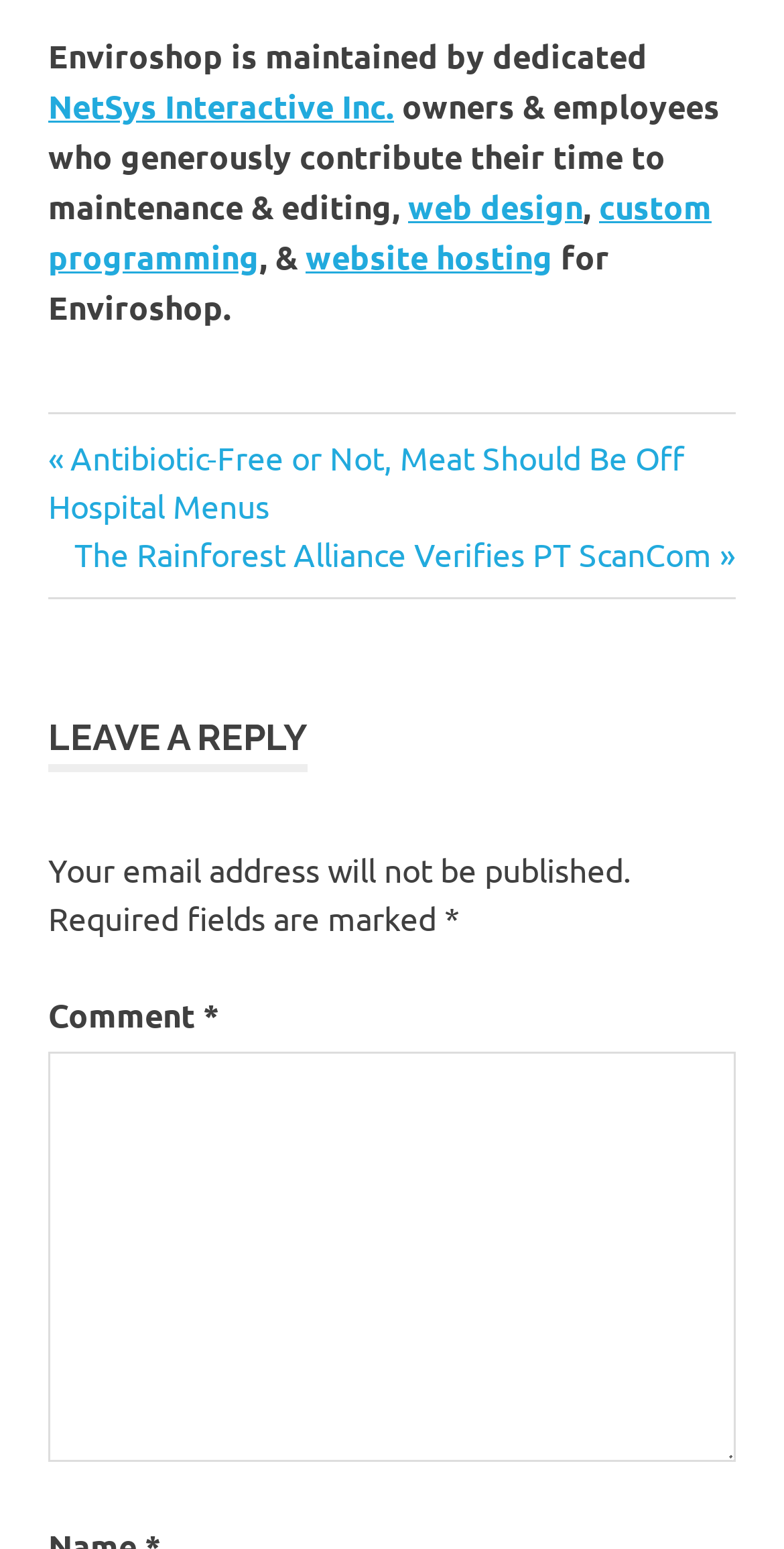Please provide a comprehensive answer to the question below using the information from the image: What services are provided by NetSys Interactive Inc.?

The webpage mentions that NetSys Interactive Inc. provides services such as web design, custom programming, and website hosting for Enviroshop.